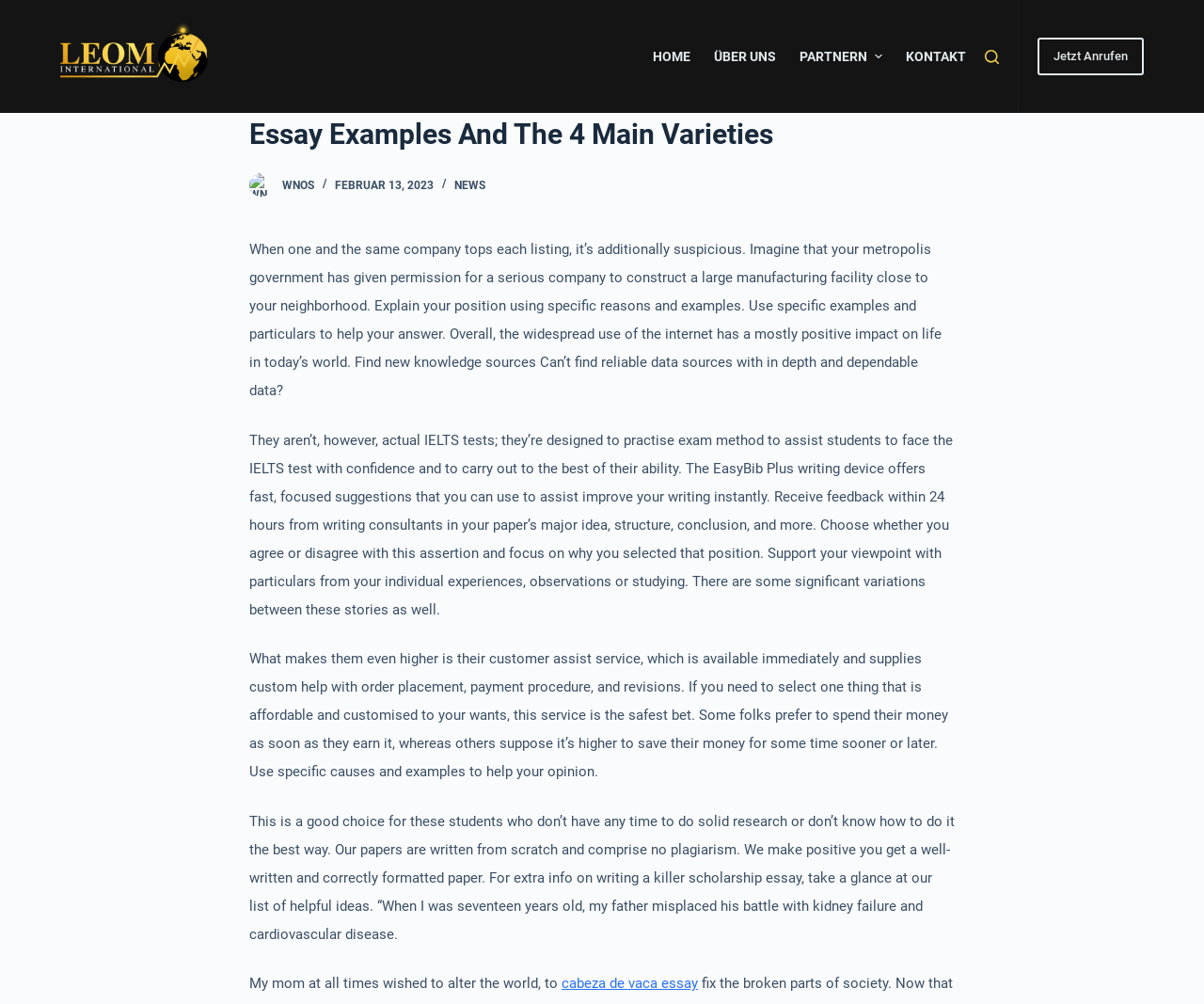Identify and extract the main heading of the webpage.

Essay Examples And The 4 Main Varieties